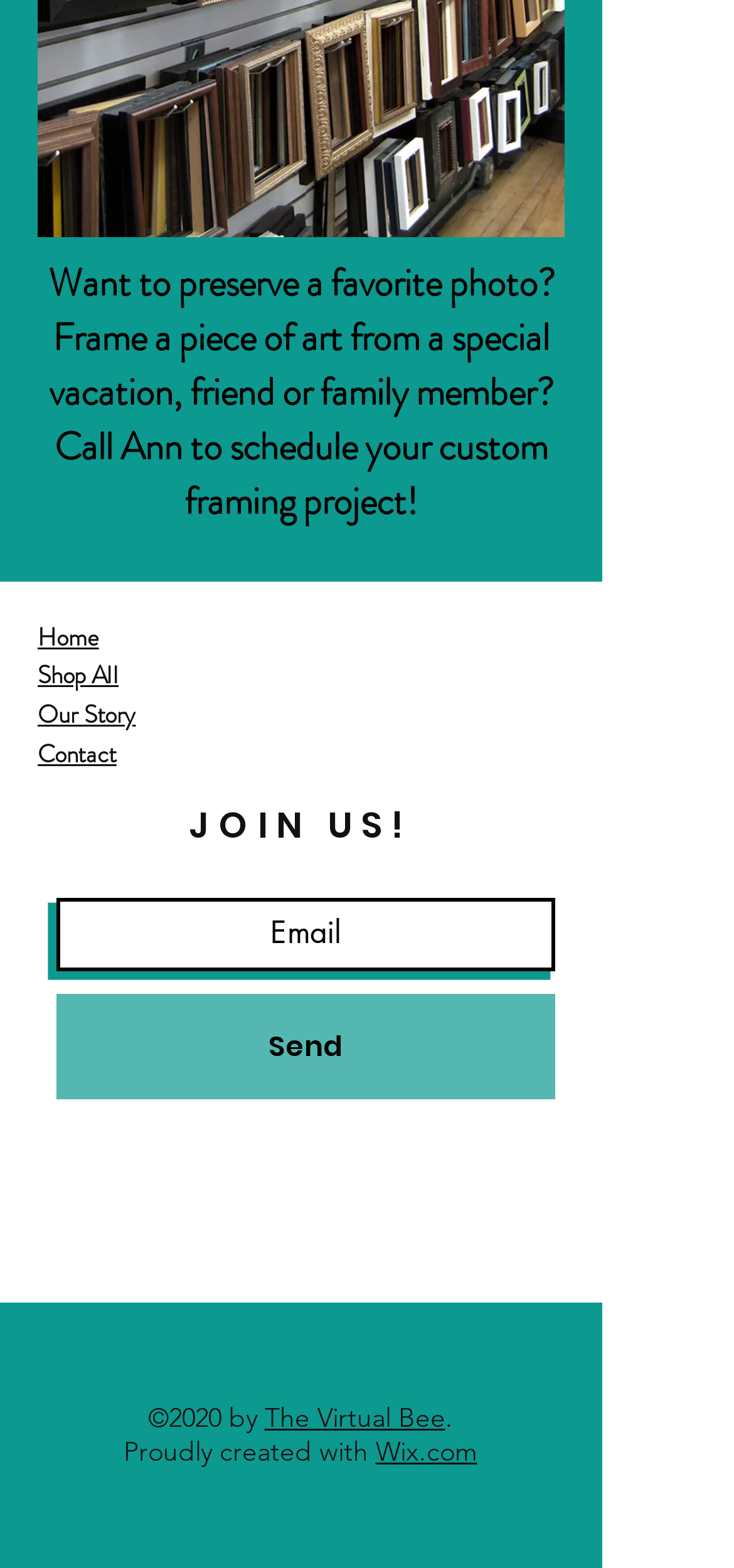Identify the bounding box of the HTML element described here: "Send". Provide the coordinates as four float numbers between 0 and 1: [left, top, right, bottom].

[0.077, 0.634, 0.756, 0.701]